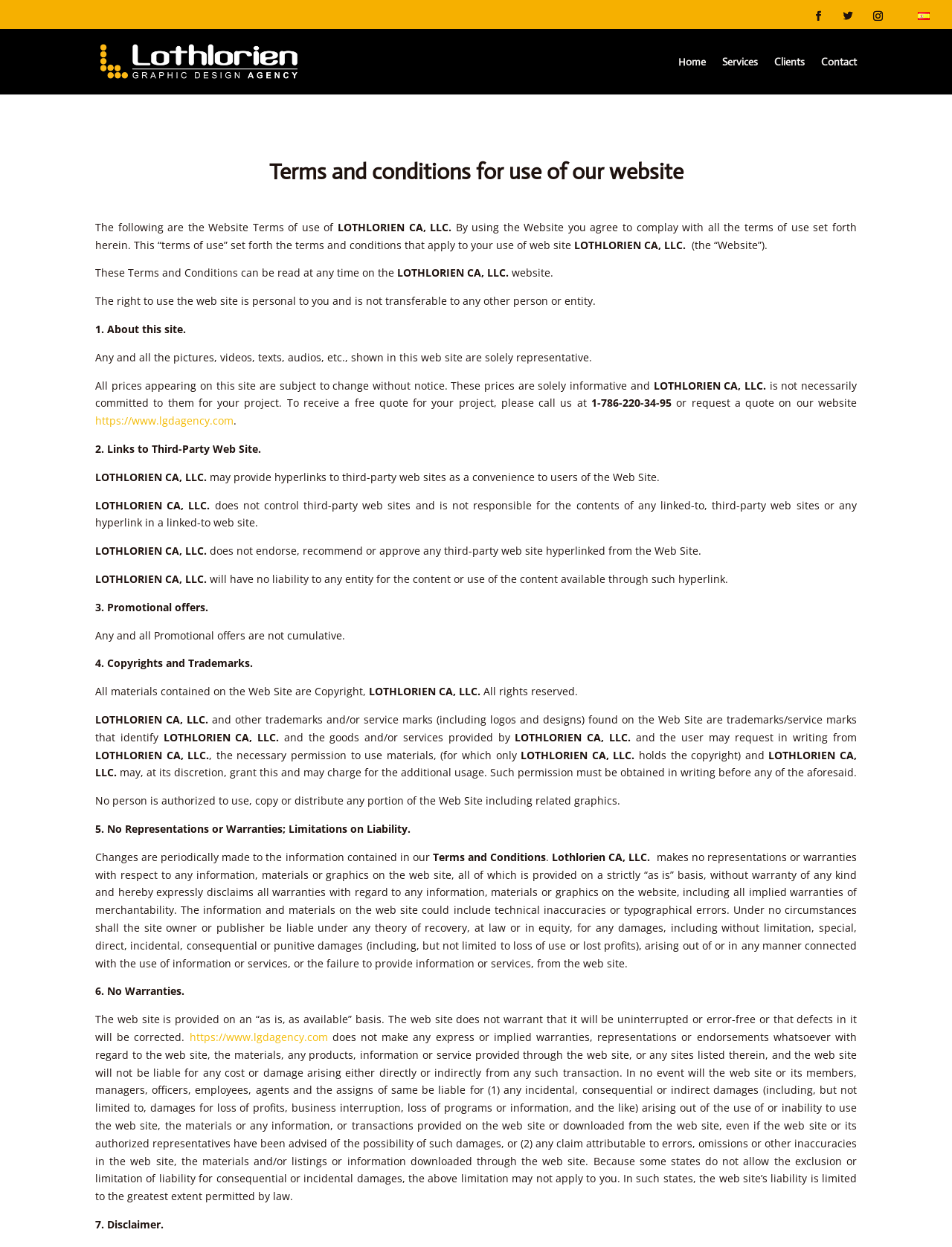Provide the bounding box for the UI element matching this description: "Home".

[0.712, 0.045, 0.741, 0.075]